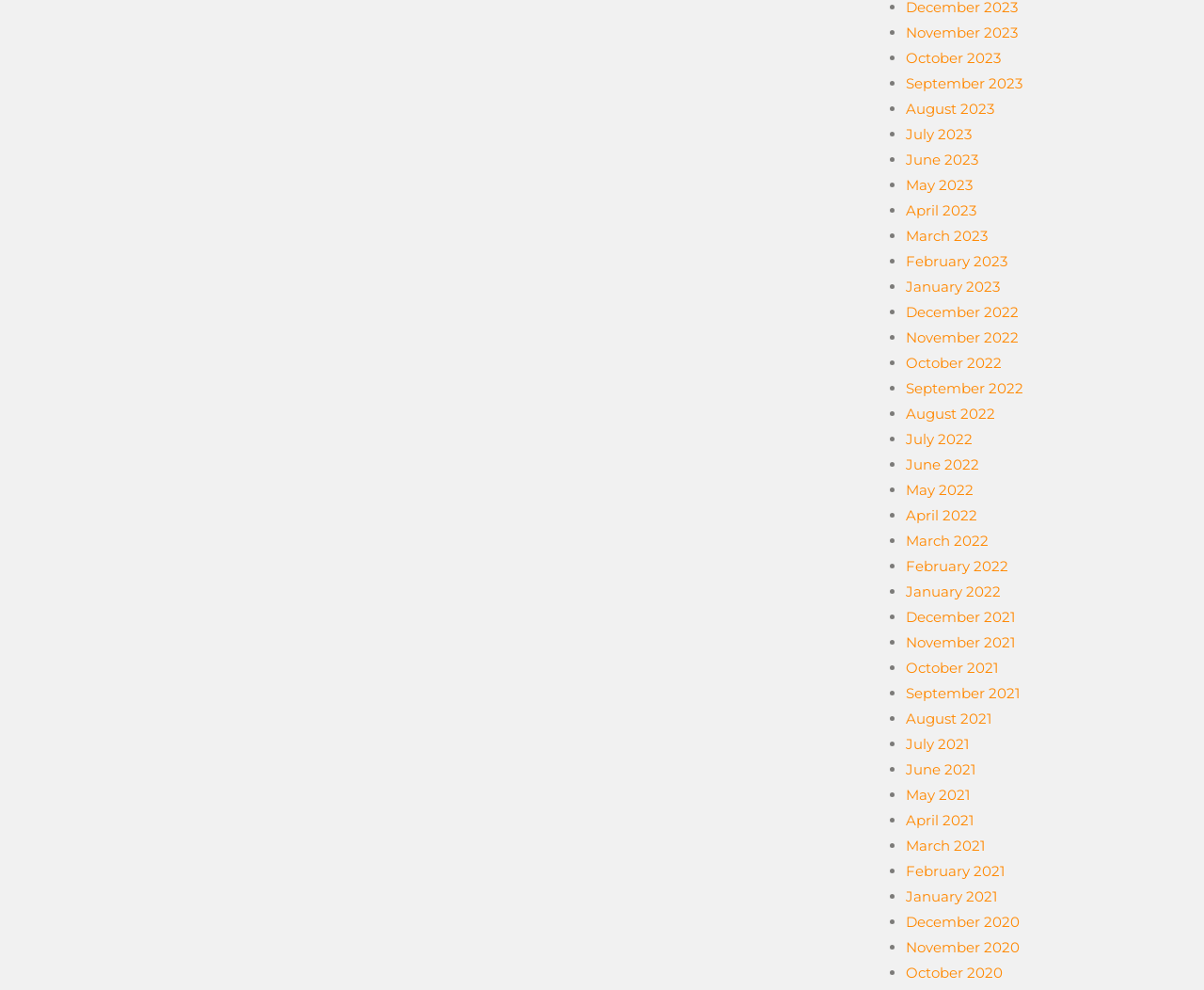What is the earliest month listed?
Please look at the screenshot and answer in one word or a short phrase.

December 2020